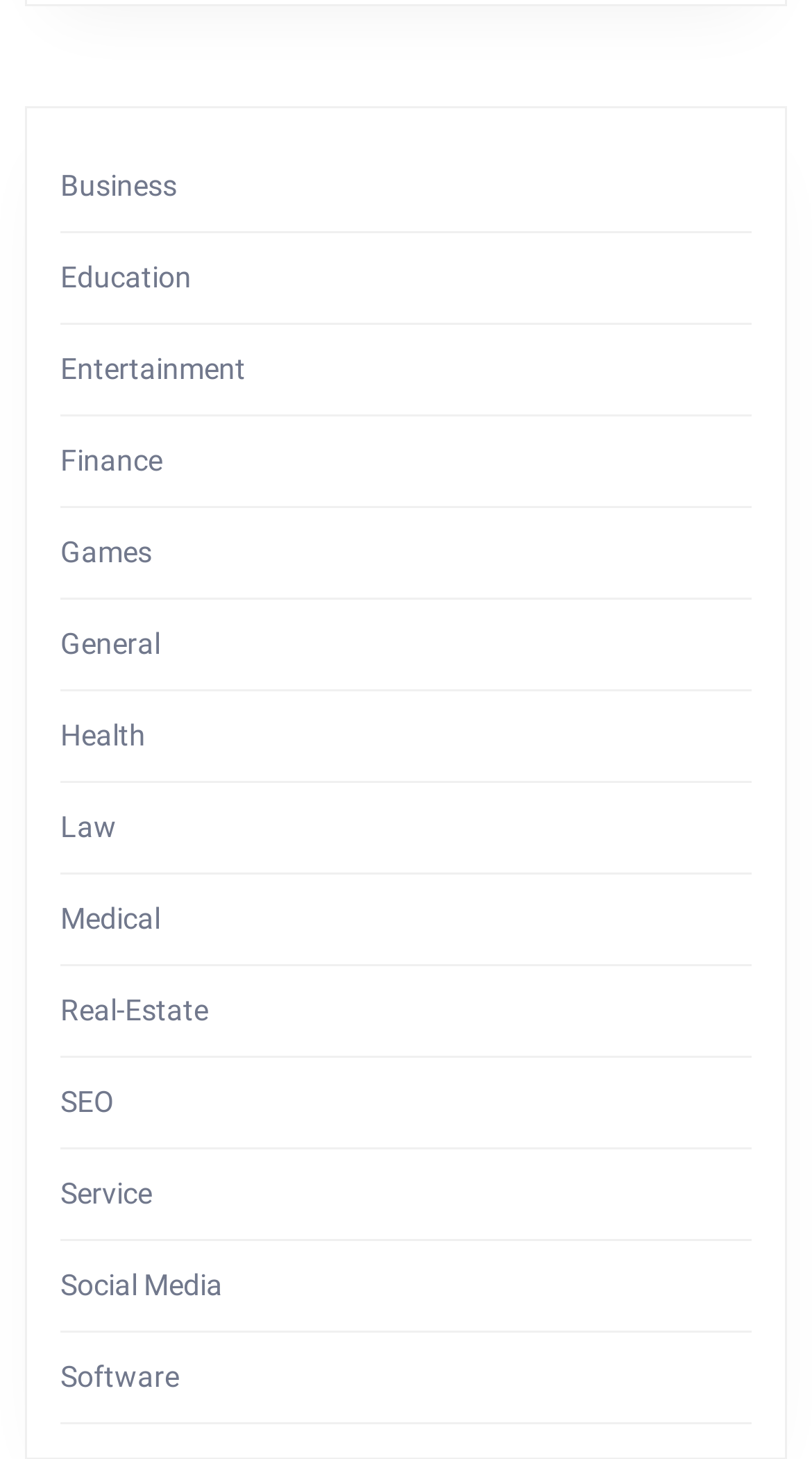Use the information in the screenshot to answer the question comprehensively: What is the last category listed?

By examining the webpage structure, I can see that the last category listed is 'Software', which is a link located at the bottom-right corner of the webpage.